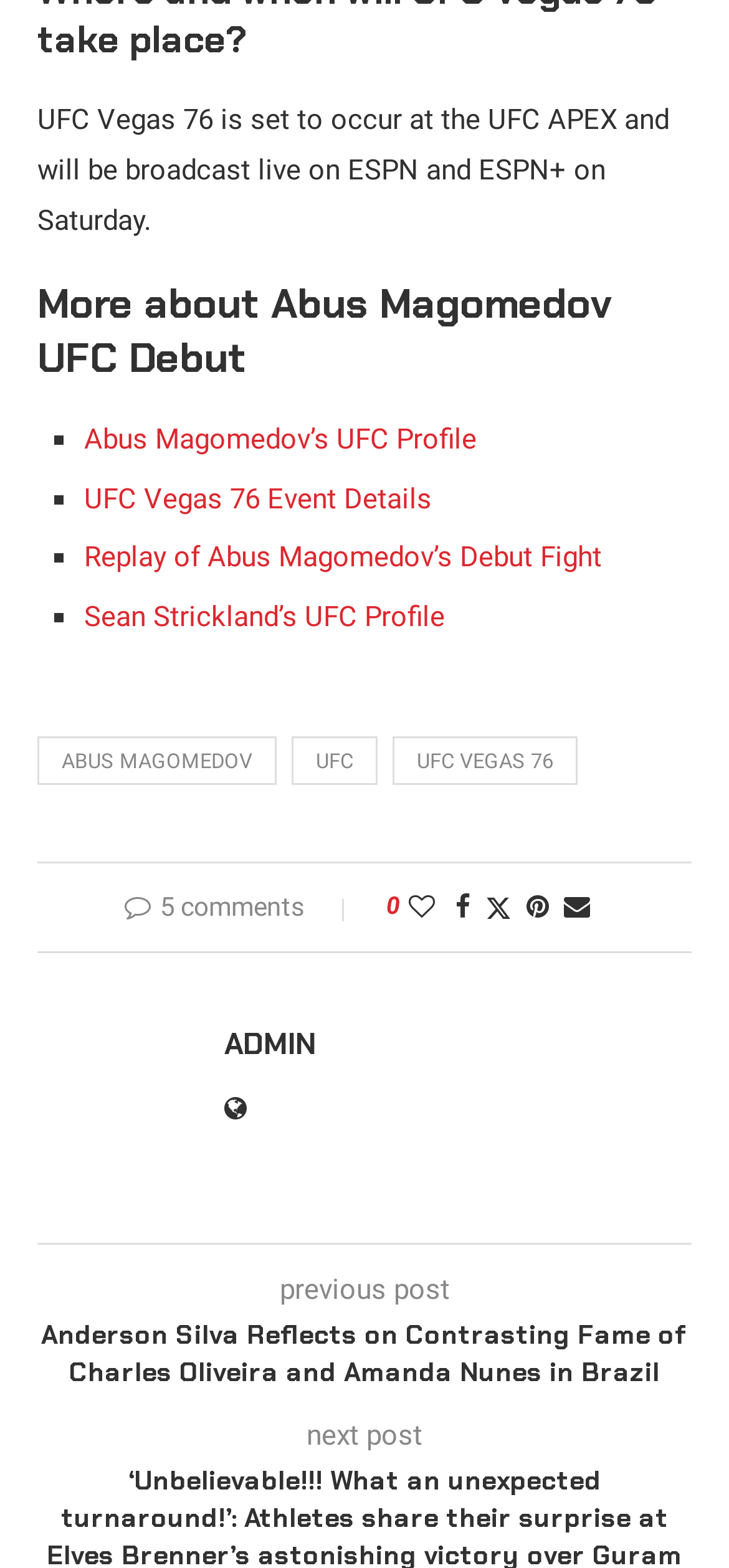Pinpoint the bounding box coordinates for the area that should be clicked to perform the following instruction: "Check Sean Strickland’s UFC Profile".

[0.115, 0.382, 0.61, 0.404]